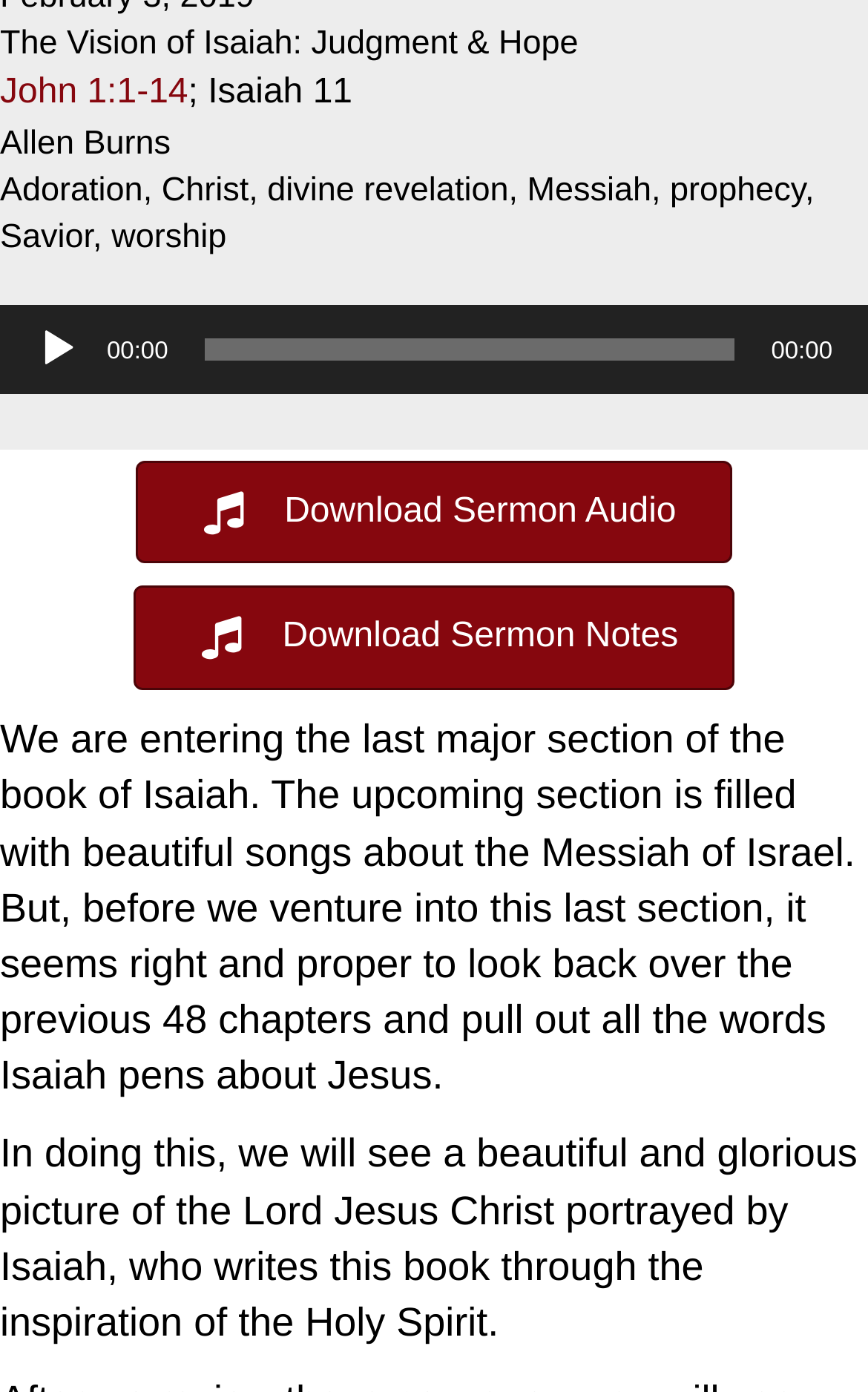Please provide a comprehensive response to the question based on the details in the image: How can I listen to the sermon?

To listen to the sermon, I can click the 'Play' button in the audio player, which is located below the sermon title and speaker's name.